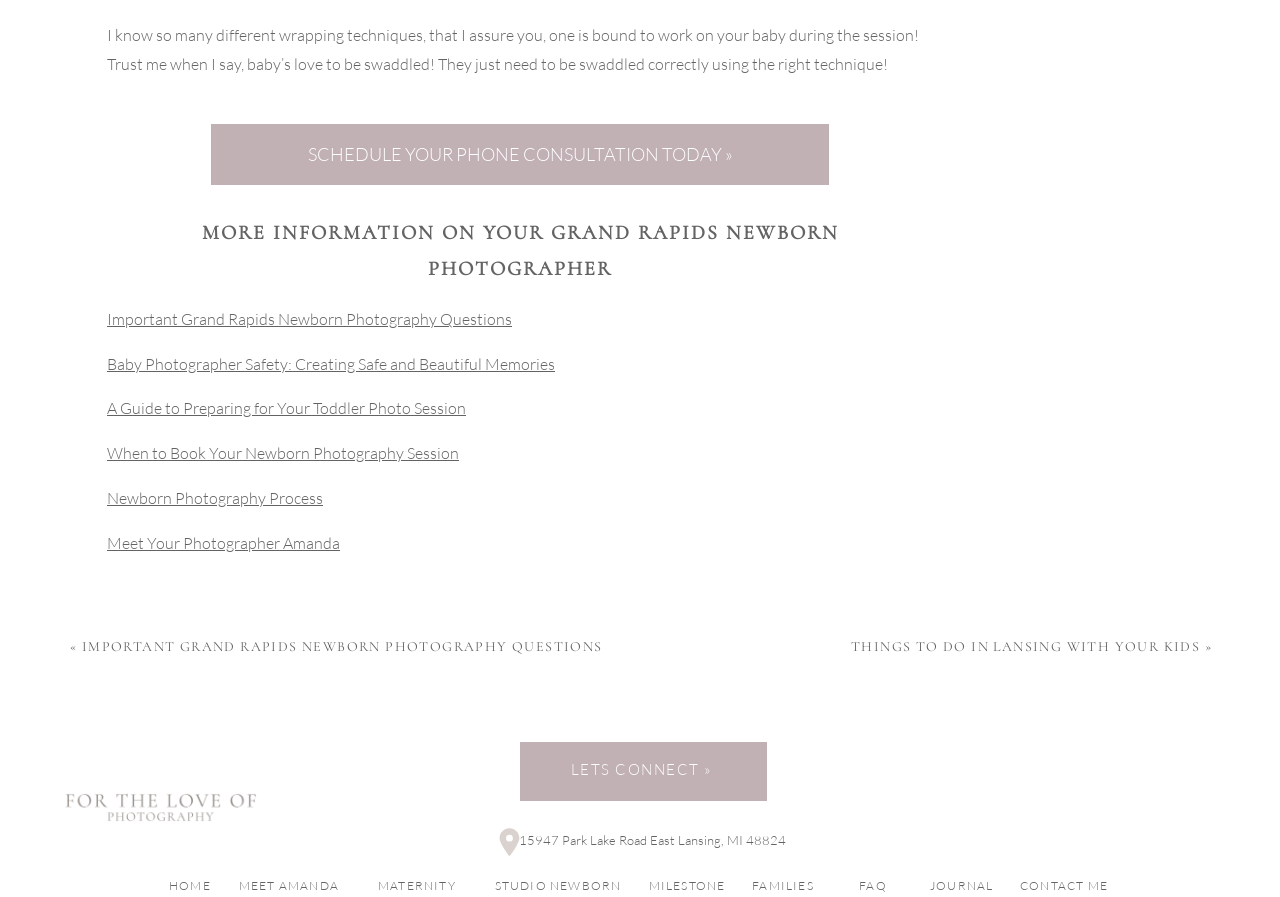Locate the bounding box coordinates for the element described below: "Lets Connect »". The coordinates must be four float values between 0 and 1, formatted as [left, top, right, bottom].

[0.406, 0.827, 0.596, 0.891]